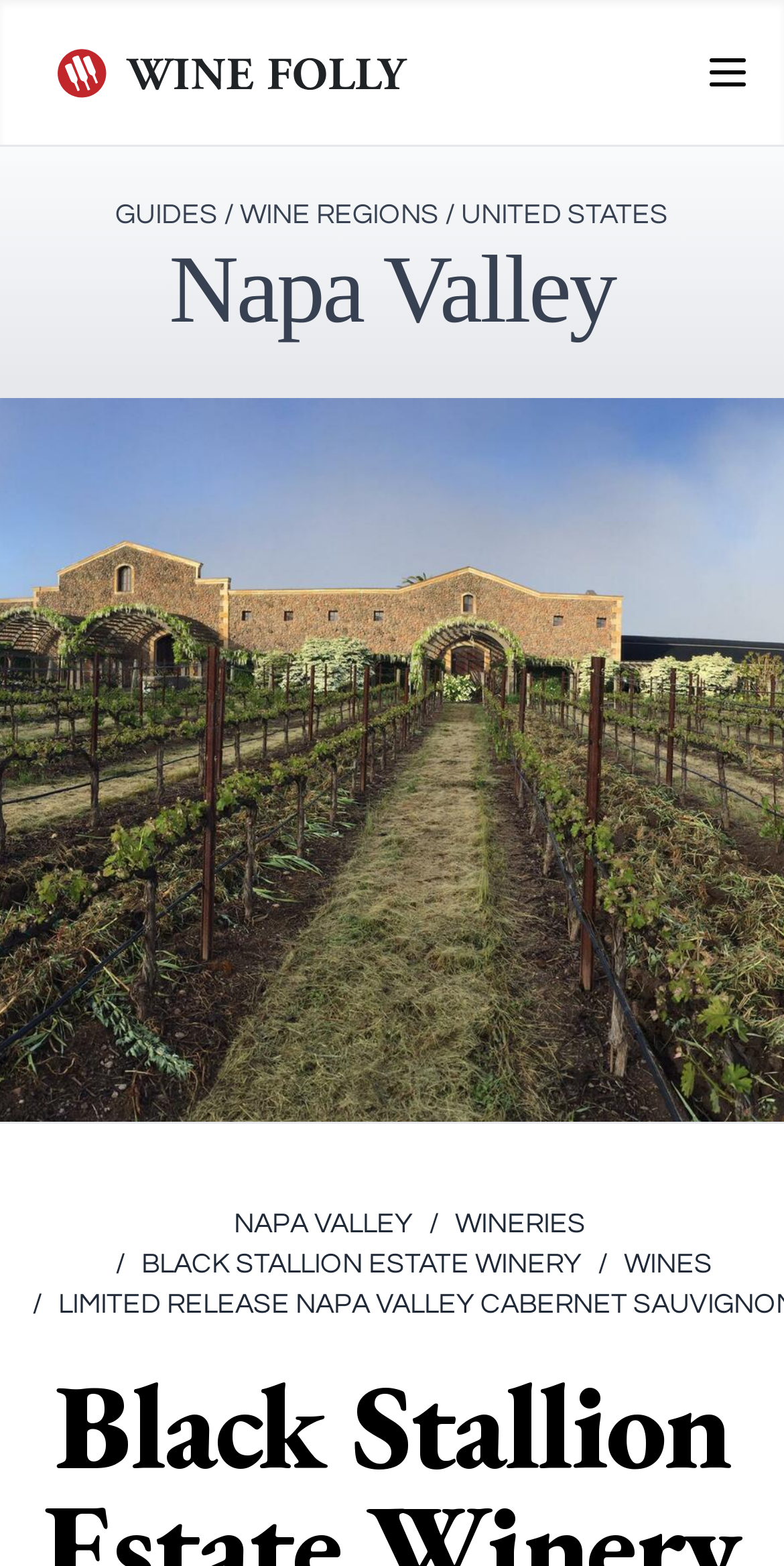Extract the main title from the webpage.

Black Stallion Estate Winery